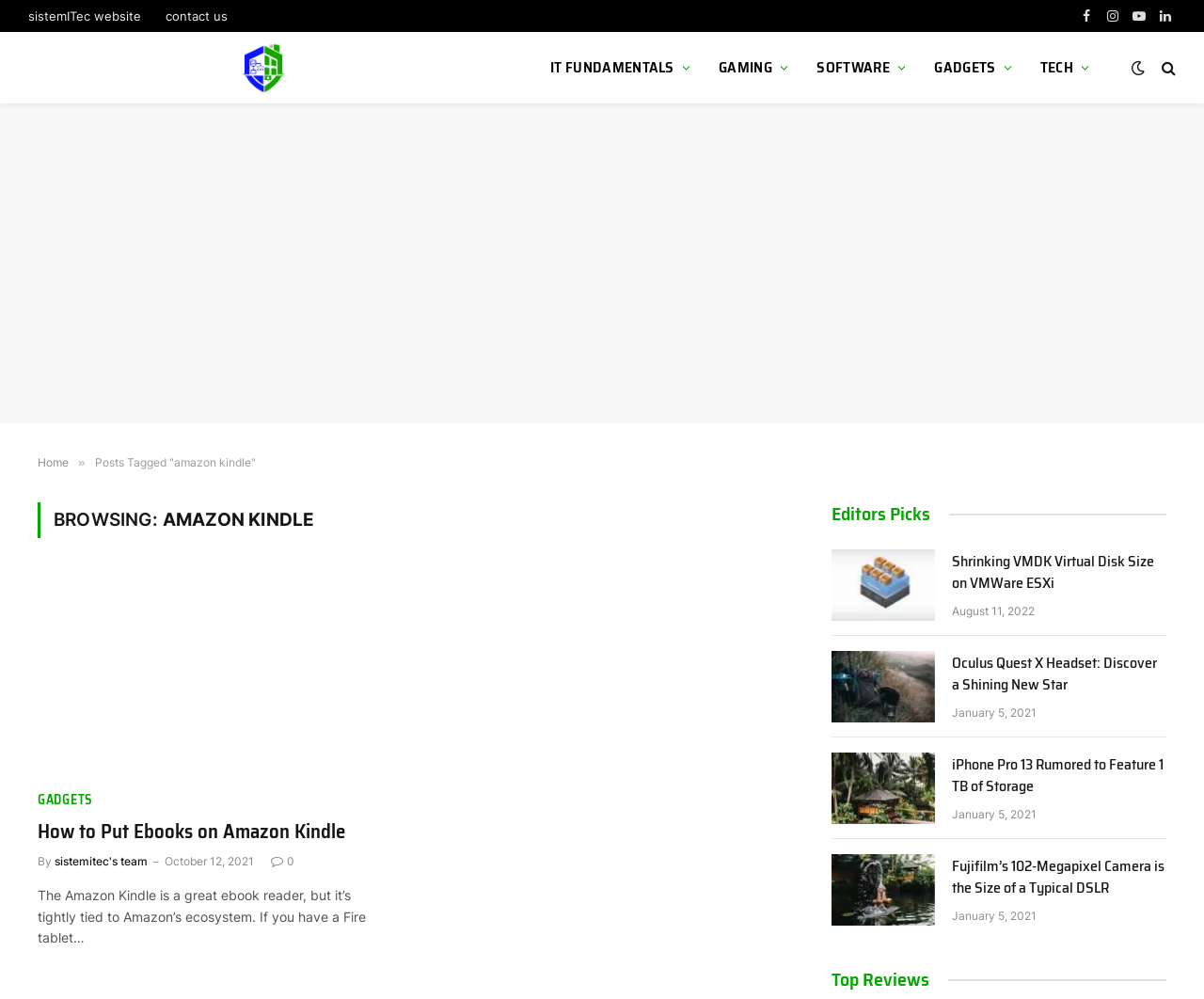Specify the bounding box coordinates for the region that must be clicked to perform the given instruction: "Go to the 'GAMING' category".

[0.585, 0.032, 0.667, 0.104]